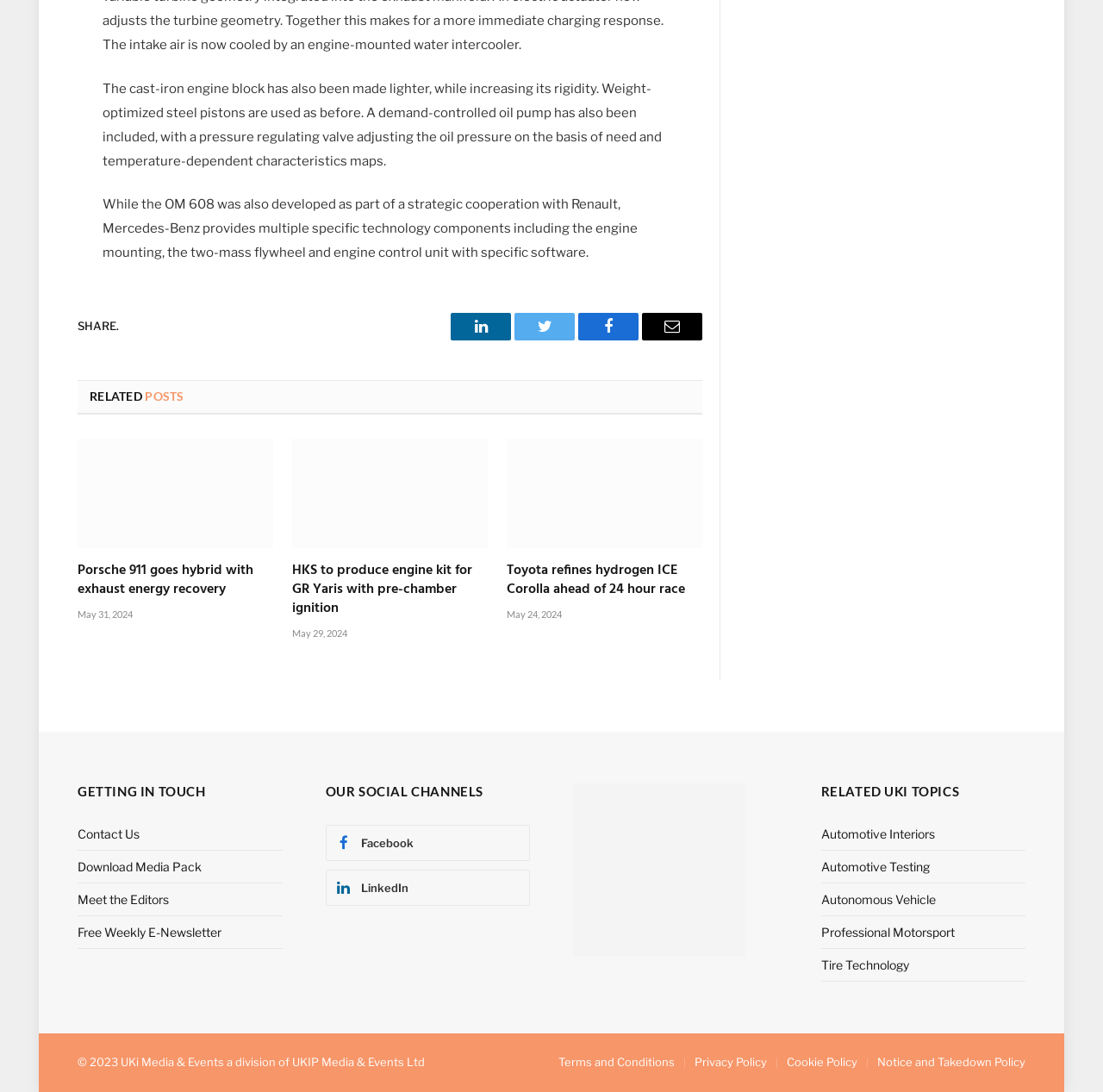Provide a short, one-word or phrase answer to the question below:
What is the topic of the article at the top of the page?

Engine block